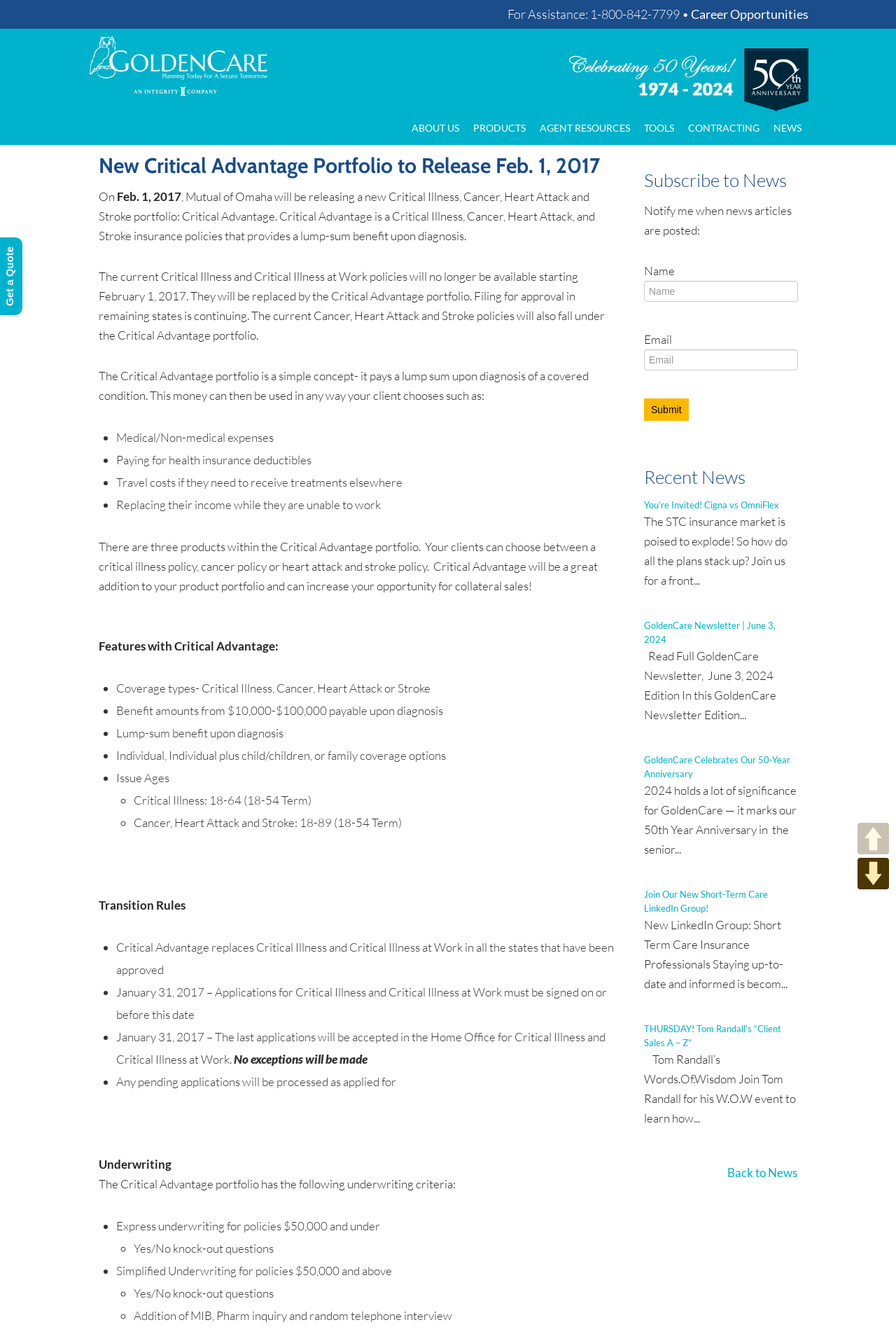Identify the bounding box coordinates for the UI element described as follows: Products. Use the format (top-left x, top-left y, bottom-right x, bottom-right y) and ensure all values are floating point numbers between 0 and 1.

[0.52, 0.084, 0.595, 0.109]